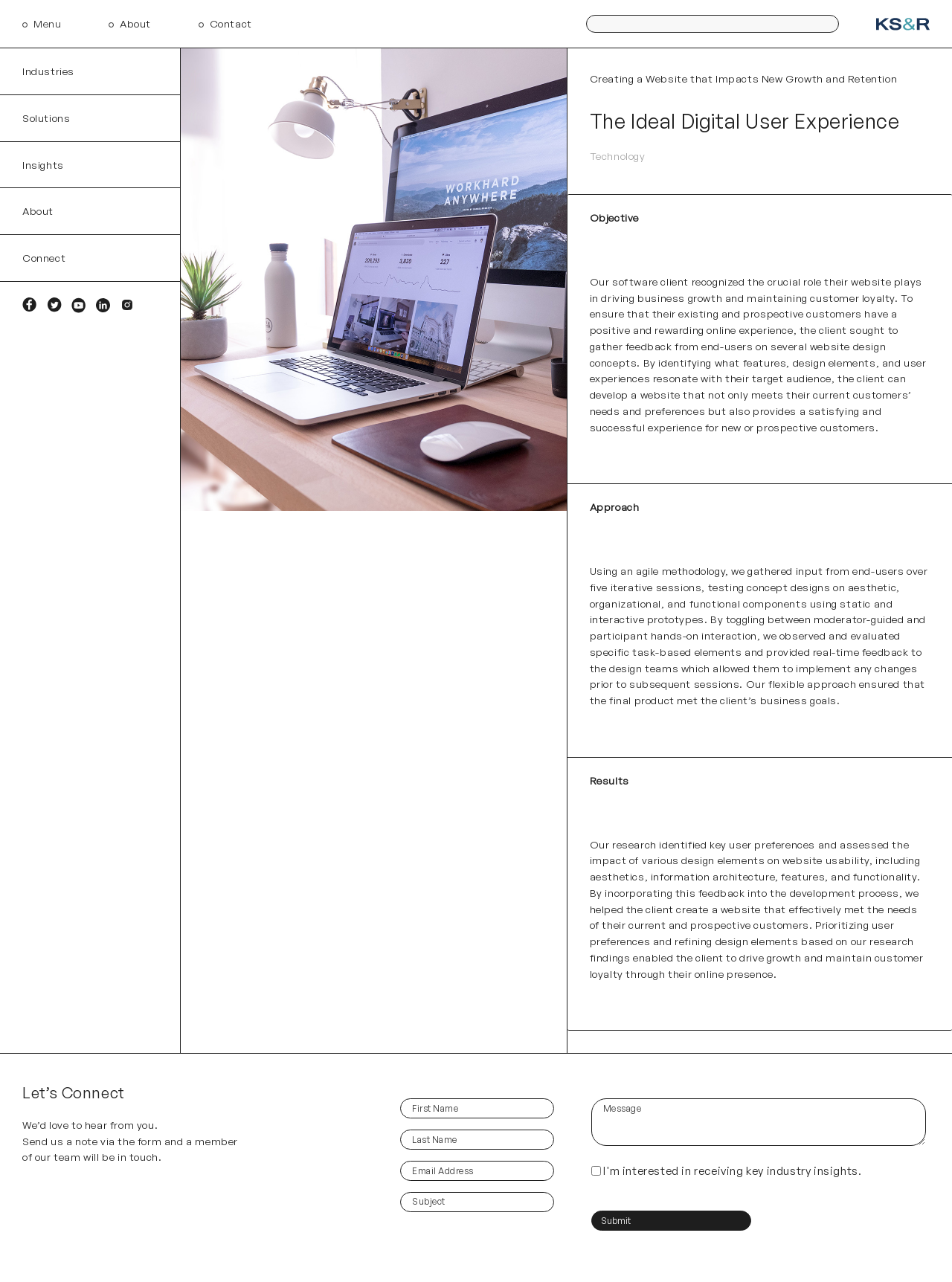Give a short answer to this question using one word or a phrase:
What is the topic of the article?

The Ideal Digital User Experience